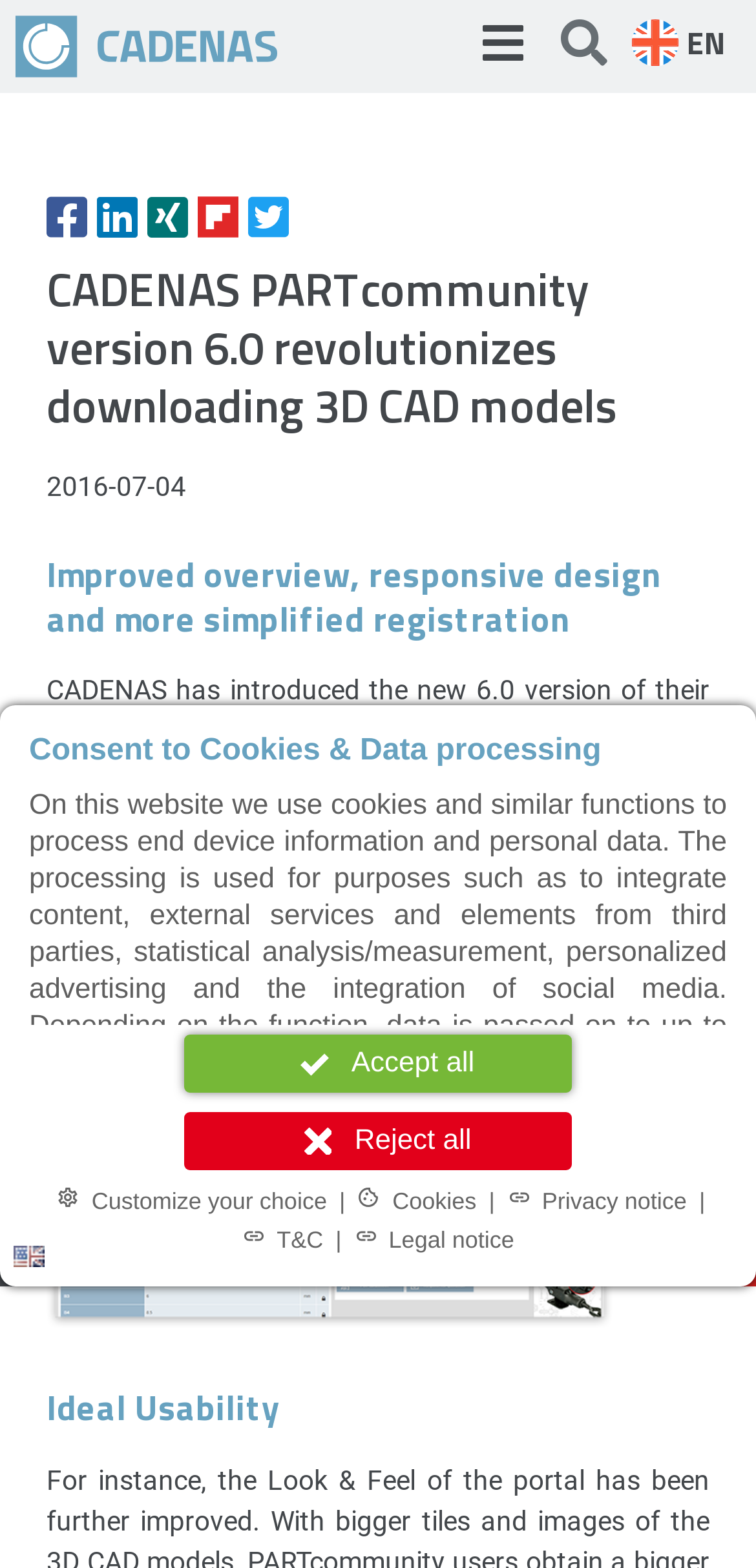What is the purpose of the website?
Please provide a comprehensive answer to the question based on the webpage screenshot.

Based on the webpage content, it appears that the website is a 3D CAD download portal called PARTcommunity, where engineers can download 3D CAD models from various manufacturer catalogs for free.